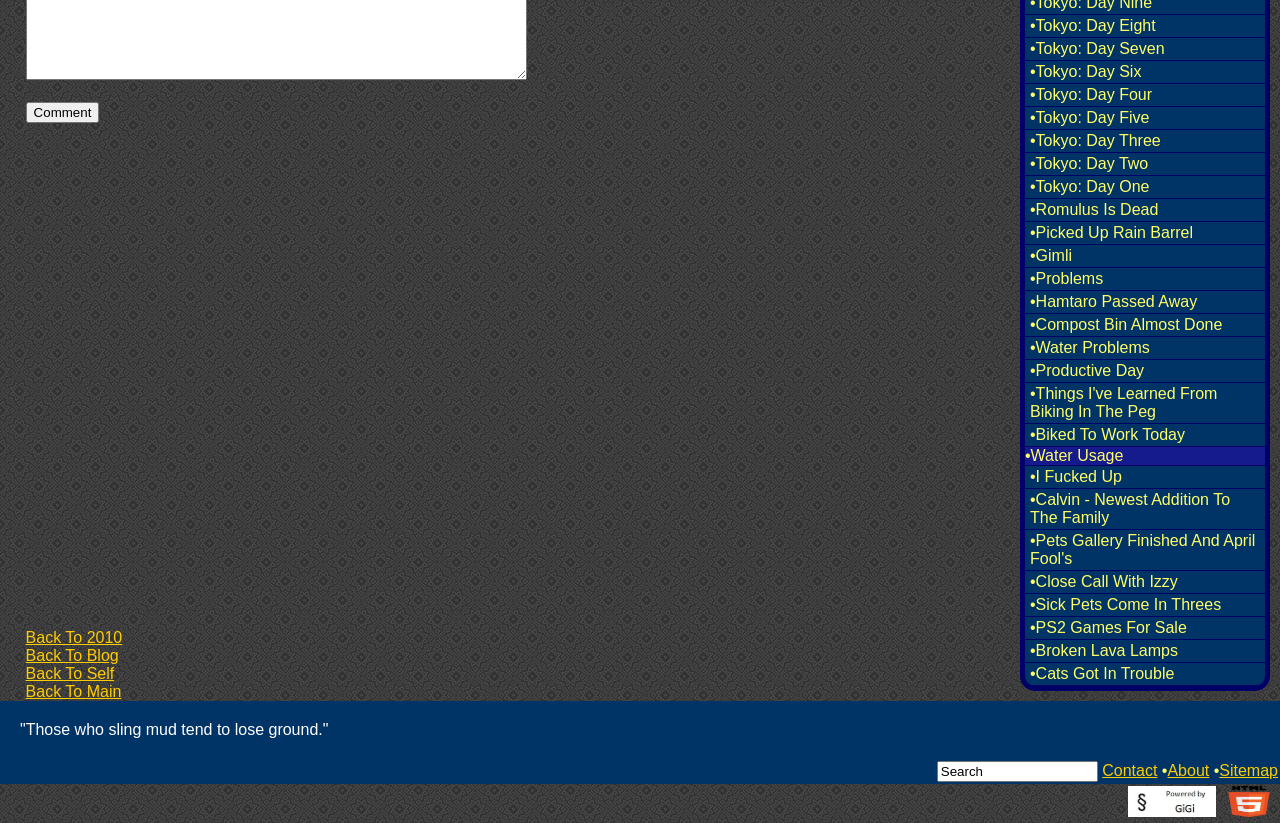Predict the bounding box of the UI element based on the description: "•Biked To Work Today". The coordinates should be four float numbers between 0 and 1, formatted as [left, top, right, bottom].

[0.801, 0.515, 0.988, 0.543]